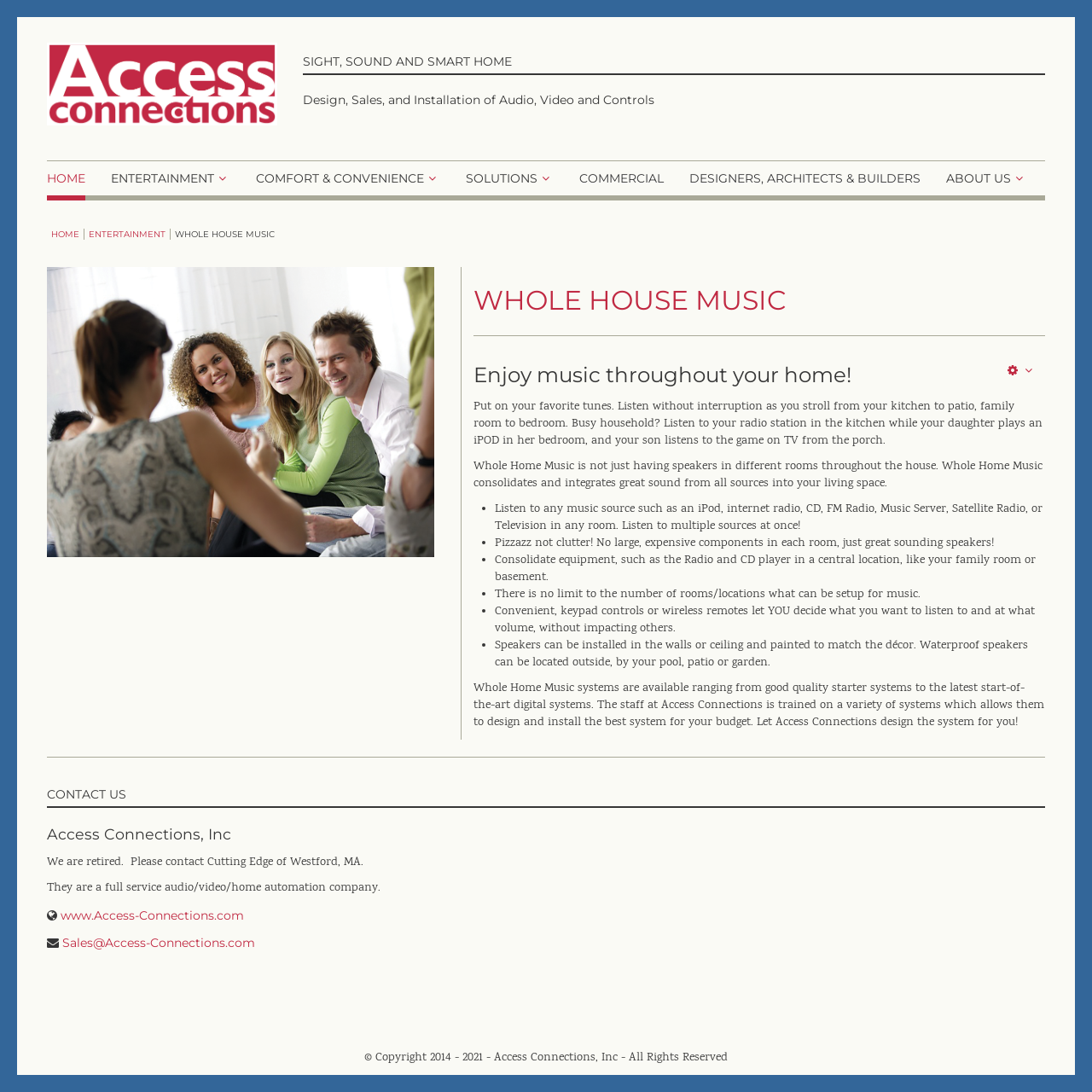What is the company's website URL?
Using the image, provide a detailed and thorough answer to the question.

I found the company's website URL by looking at the 'CONTACT US' section of the webpage, where it is listed as www.Access-Connections.com.